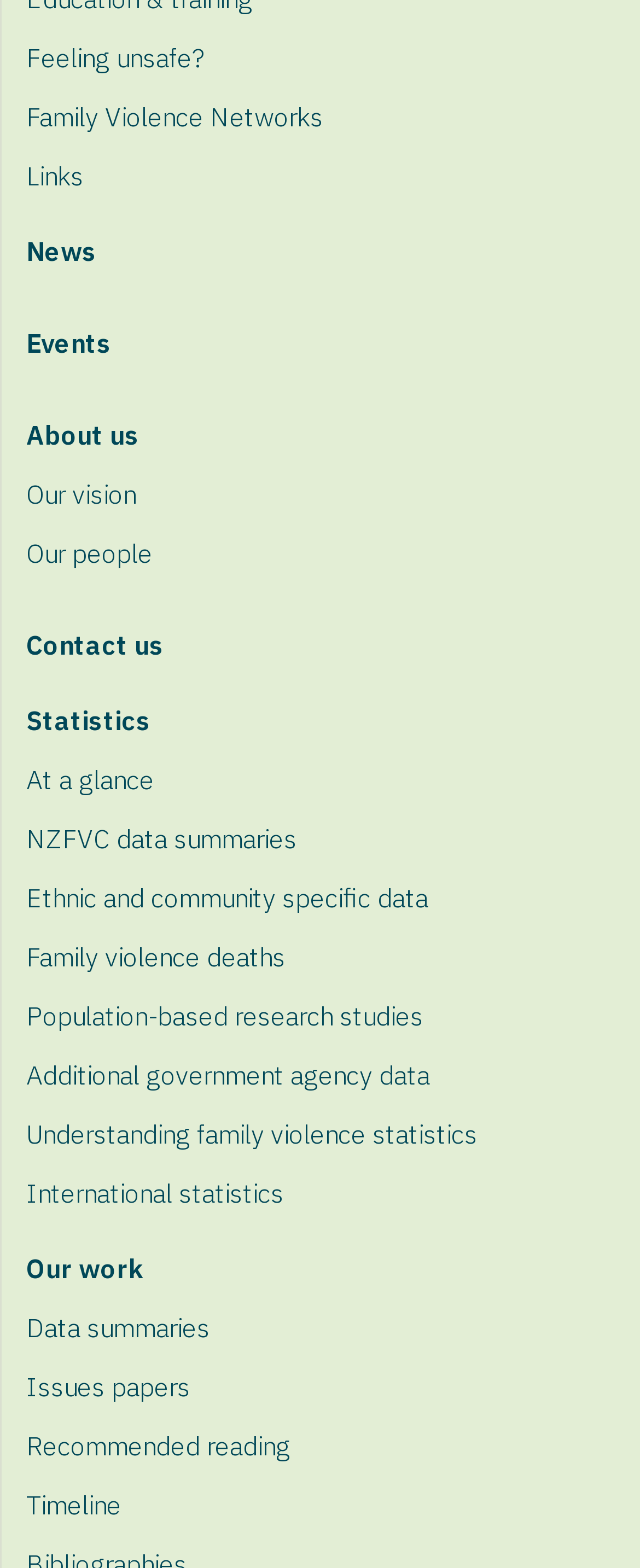Please determine the bounding box coordinates of the element's region to click in order to carry out the following instruction: "Go to 'About us'". The coordinates should be four float numbers between 0 and 1, i.e., [left, top, right, bottom].

[0.041, 0.259, 1.0, 0.296]